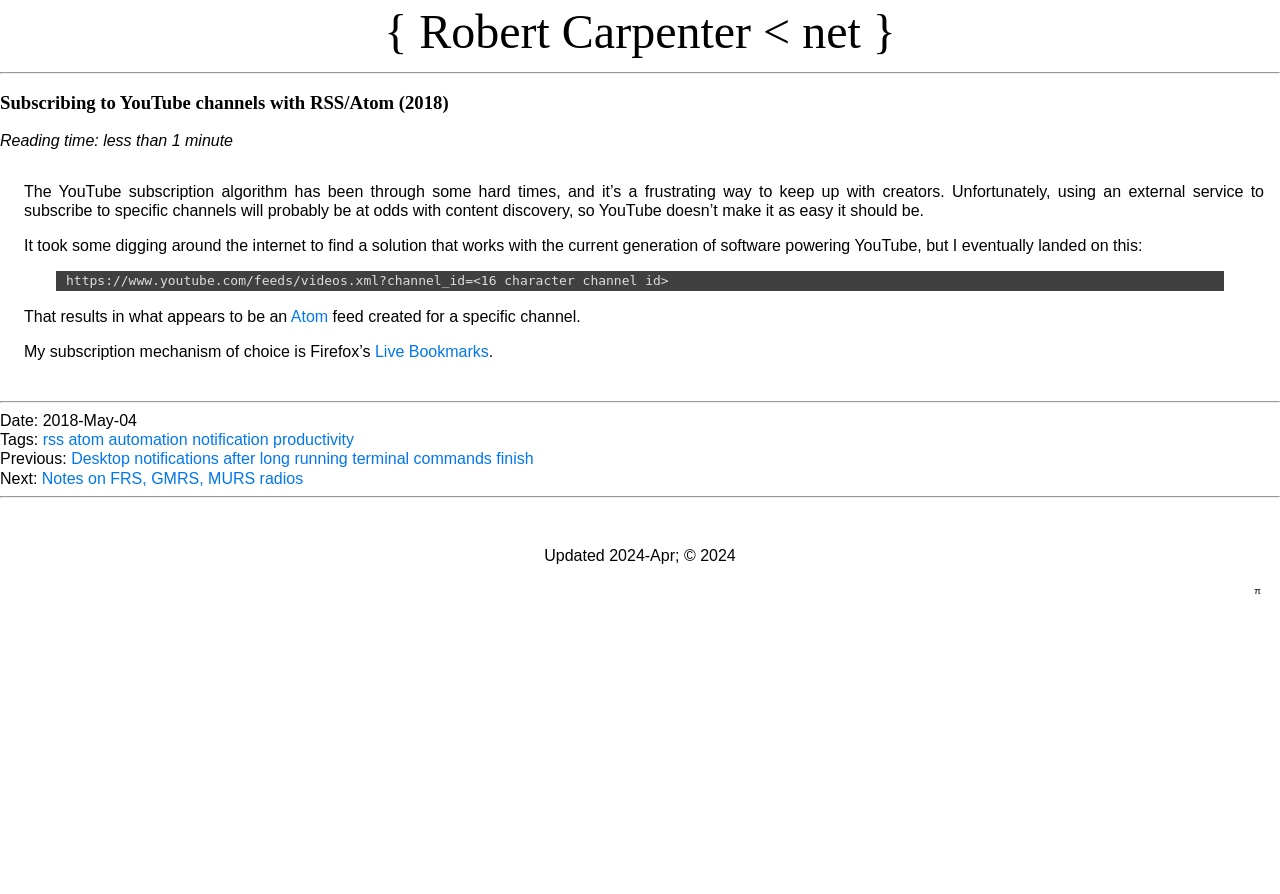Locate the bounding box coordinates of the region to be clicked to comply with the following instruction: "Follow the link to learn about Live Bookmarks". The coordinates must be four float numbers between 0 and 1, in the form [left, top, right, bottom].

[0.293, 0.383, 0.382, 0.402]